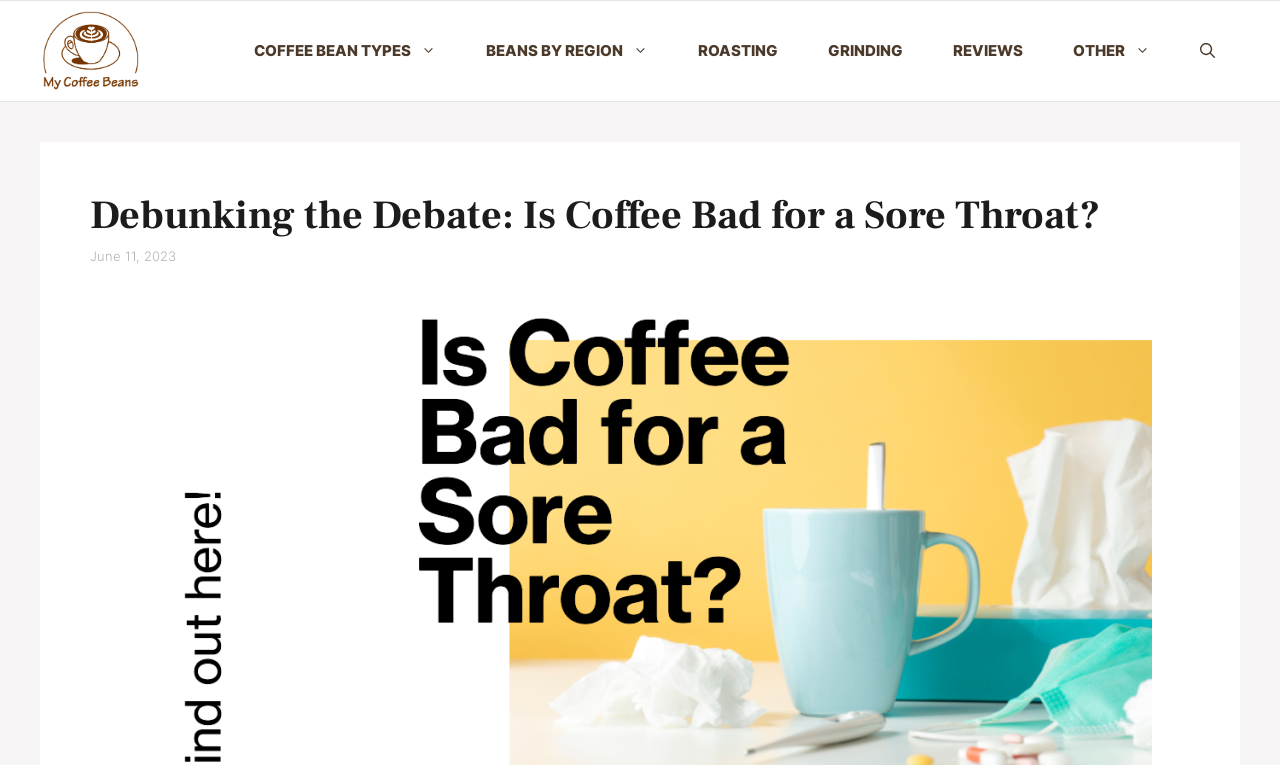Using the element description: "Other", determine the bounding box coordinates. The coordinates should be in the format [left, top, right, bottom], with values between 0 and 1.

[0.819, 0.001, 0.918, 0.132]